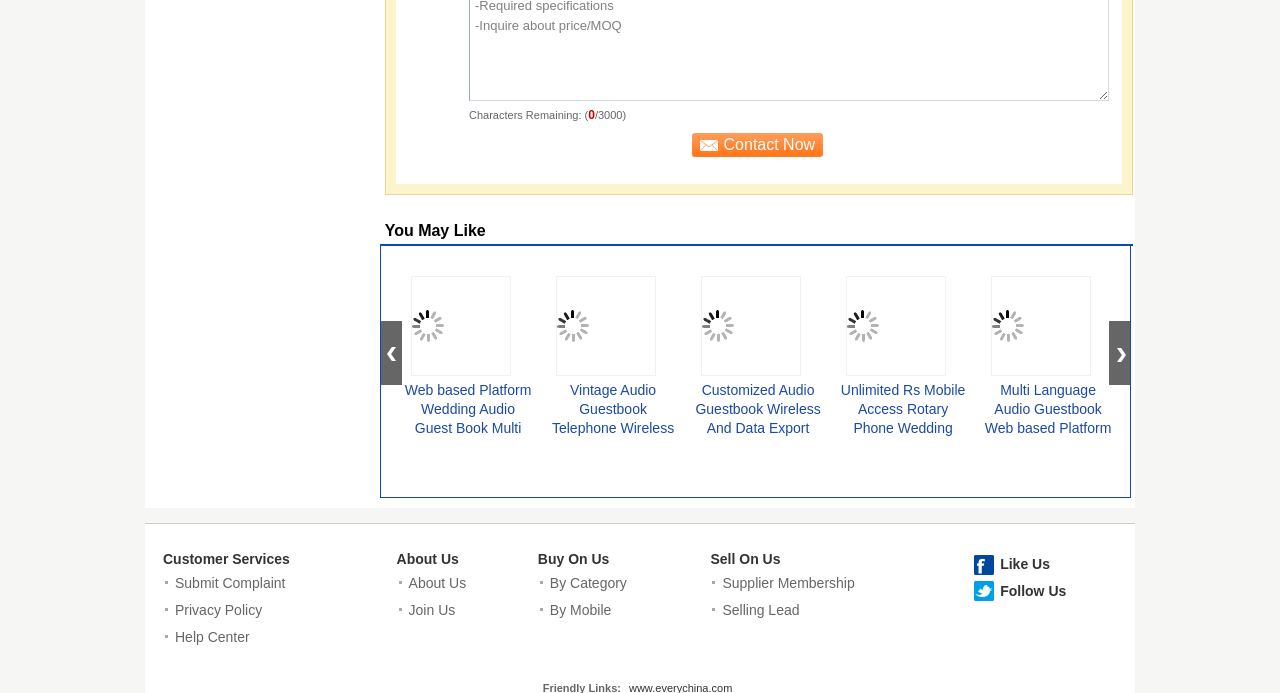Show me the bounding box coordinates of the clickable region to achieve the task as per the instruction: "View China Web based Platform Wedding Audio Guest Book Multi language Recorder wholesale".

[0.322, 0.4, 0.398, 0.541]